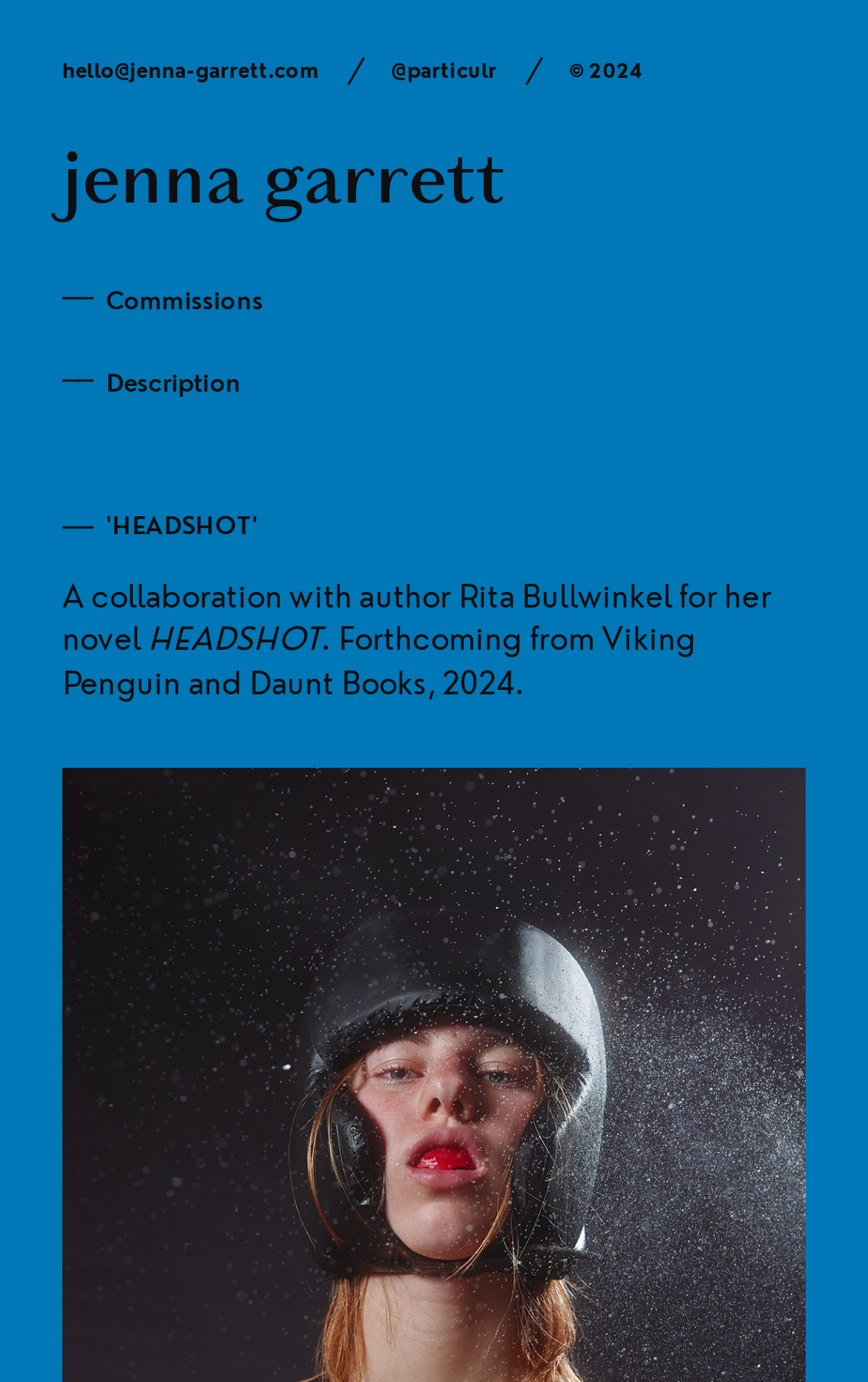Look at the image and give a detailed response to the following question: What is the topic of the collaboration mentioned on the page?

I found the topic of the collaboration by looking at the StaticText element with the text 'A collaboration with author Rita Bullwinkel for her novel' which is located below the heading 'HEADSHOT' with a bounding box coordinate of [0.072, 0.419, 0.889, 0.477].